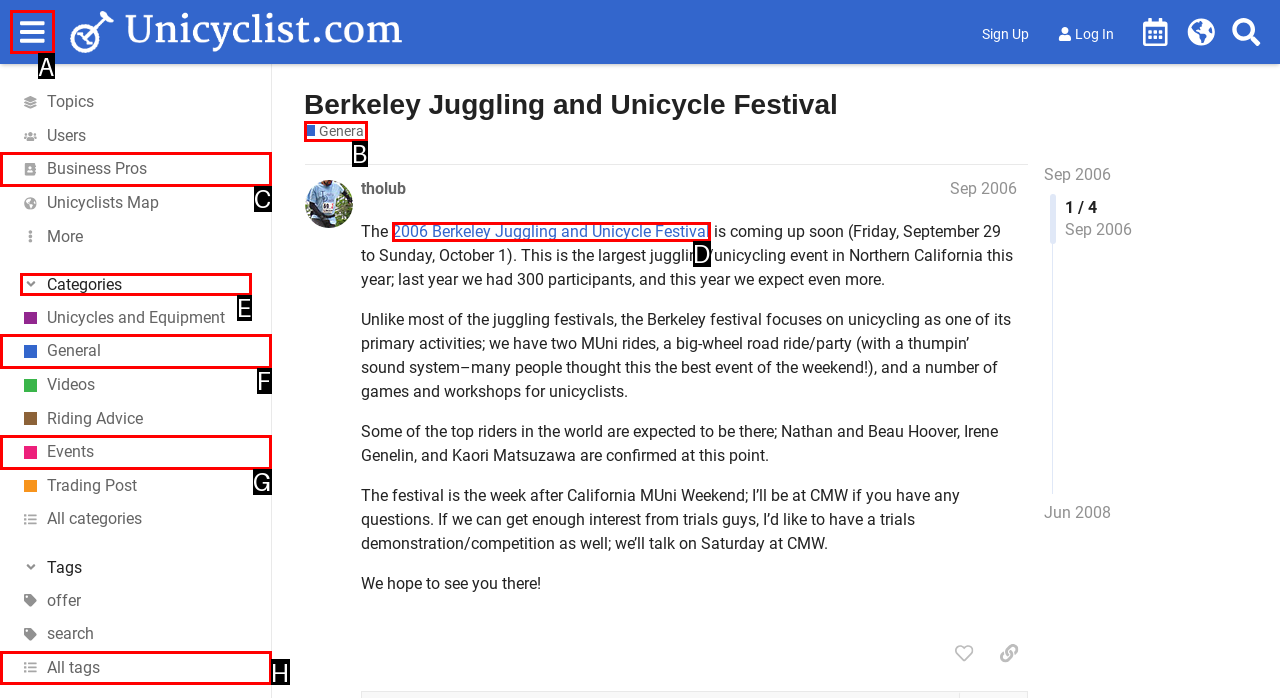Pick the option that best fits the description: General. Reply with the letter of the matching option directly.

B